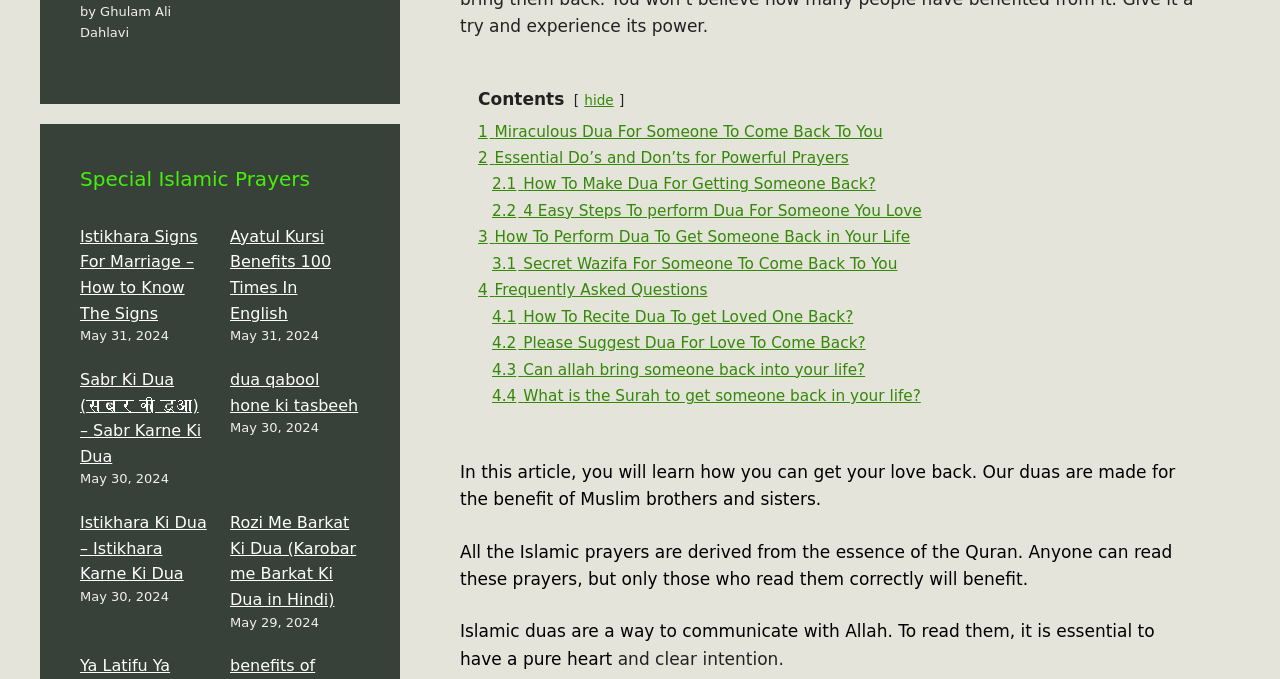From the element description dua qabool hone ki tasbeeh, predict the bounding box coordinates of the UI element. The coordinates must be specified in the format (top-left x, top-left y, bottom-right x, bottom-right y) and should be within the 0 to 1 range.

[0.18, 0.545, 0.28, 0.611]